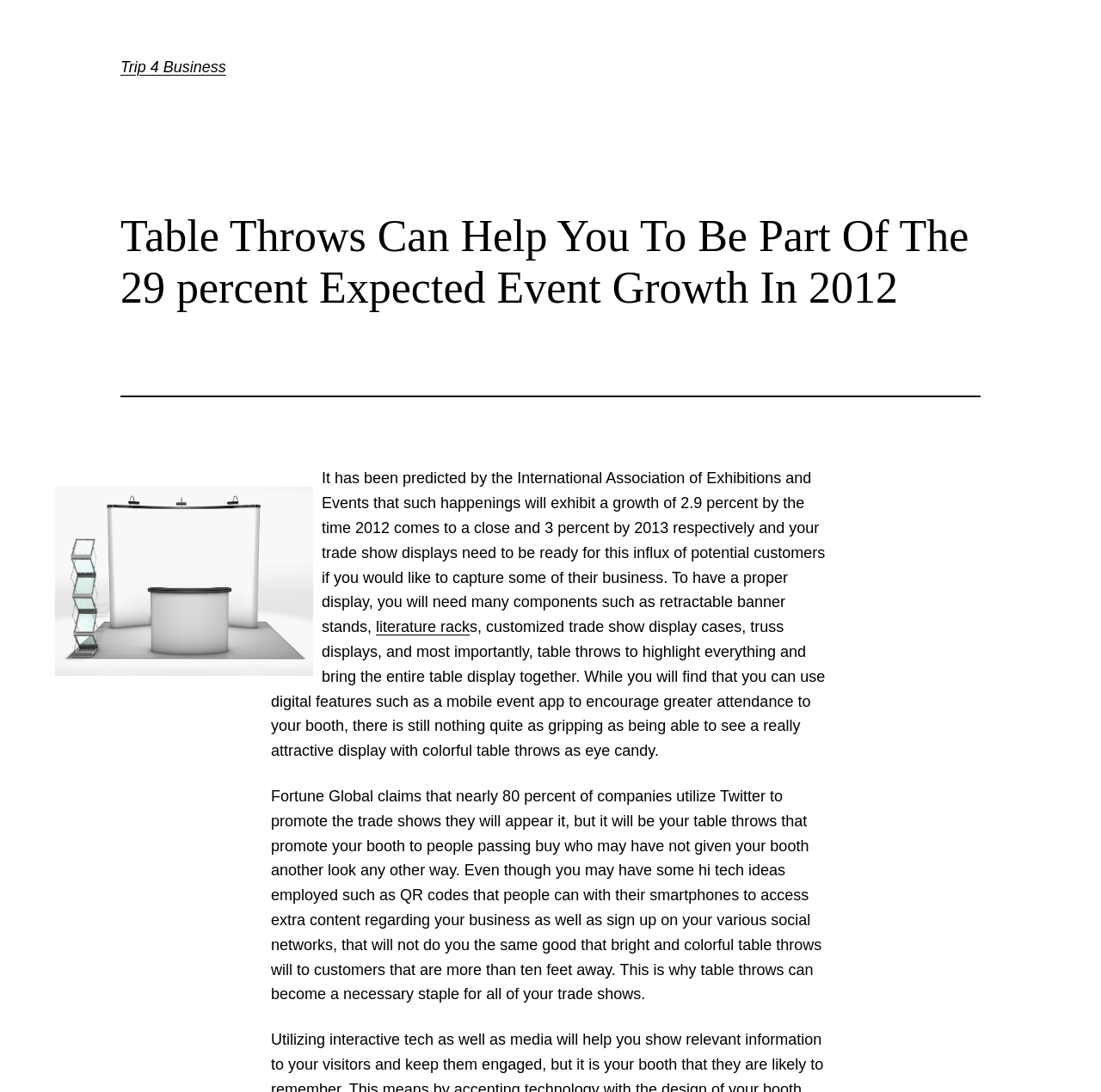Can you give a comprehensive explanation to the question given the content of the image?
What is the purpose of table throws?

The text states that table throws are necessary to bring the entire table display together and to promote the booth to people passing by, making them a crucial element in trade shows.